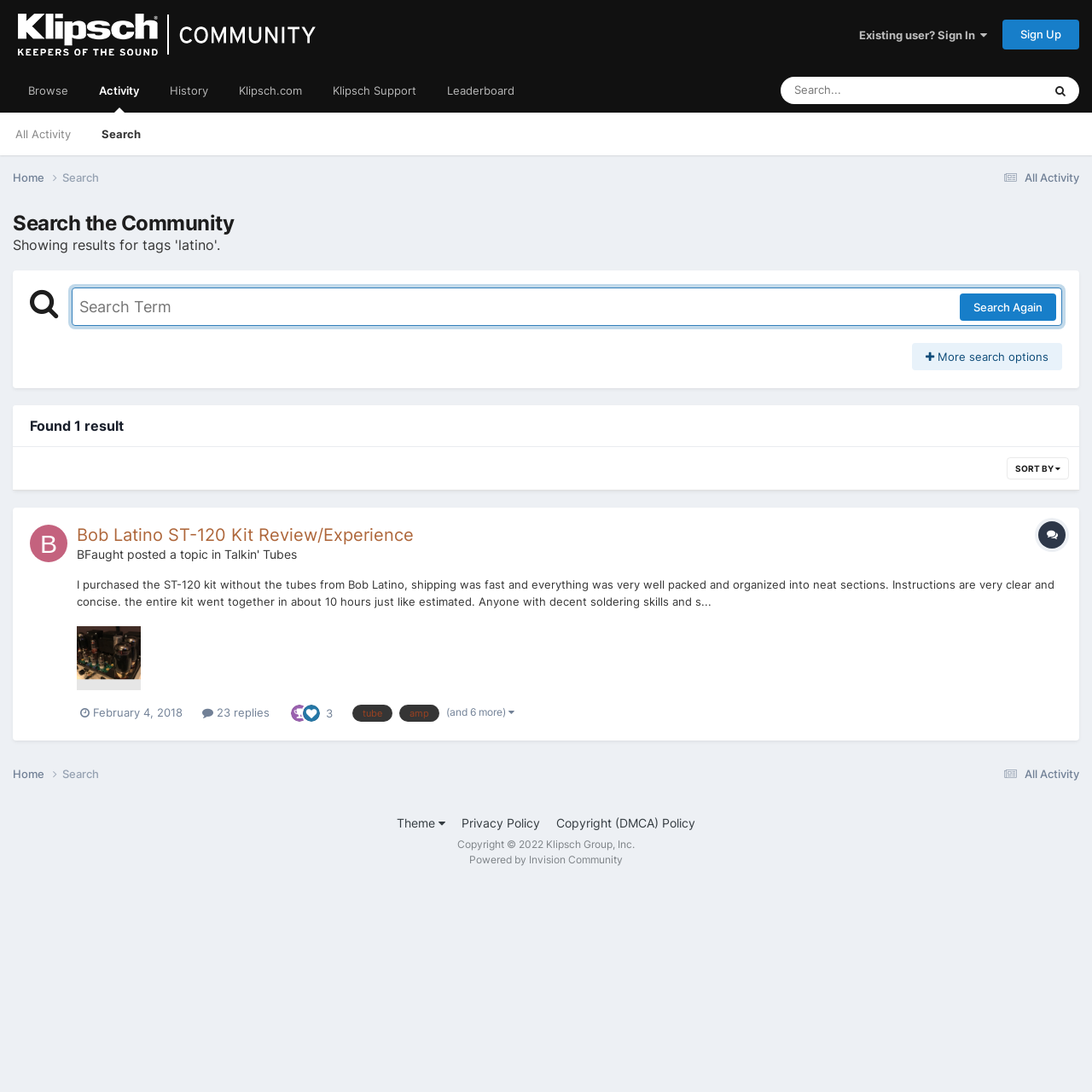Extract the bounding box coordinates for the UI element described as: "More search options".

[0.835, 0.314, 0.973, 0.339]